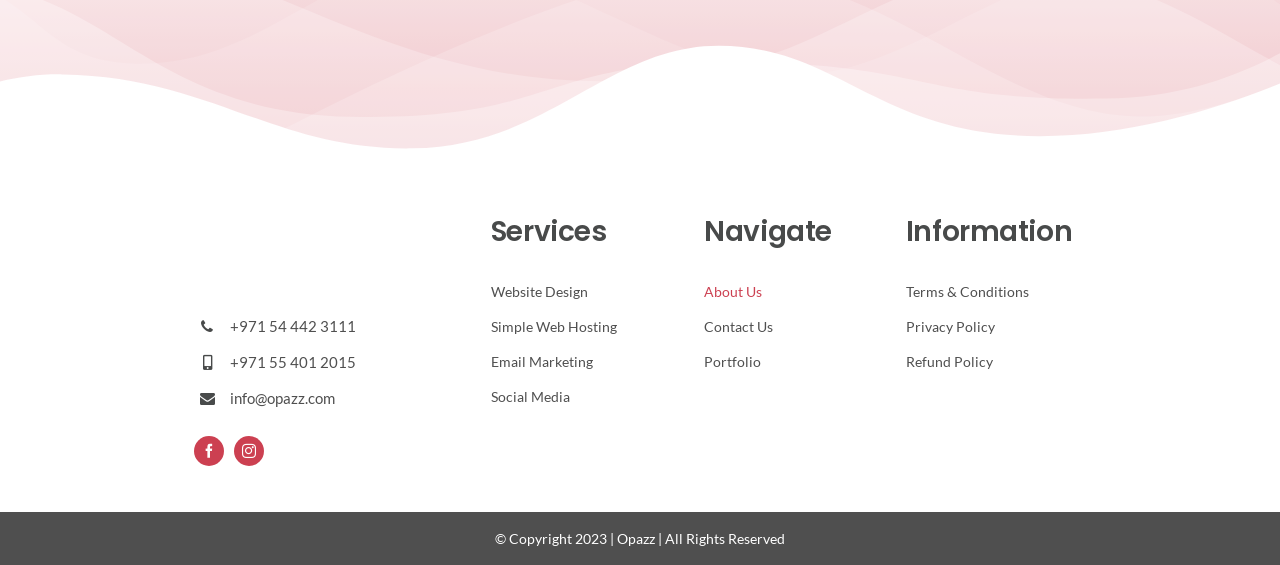Use a single word or phrase to answer the question: 
How many social media links are available?

2